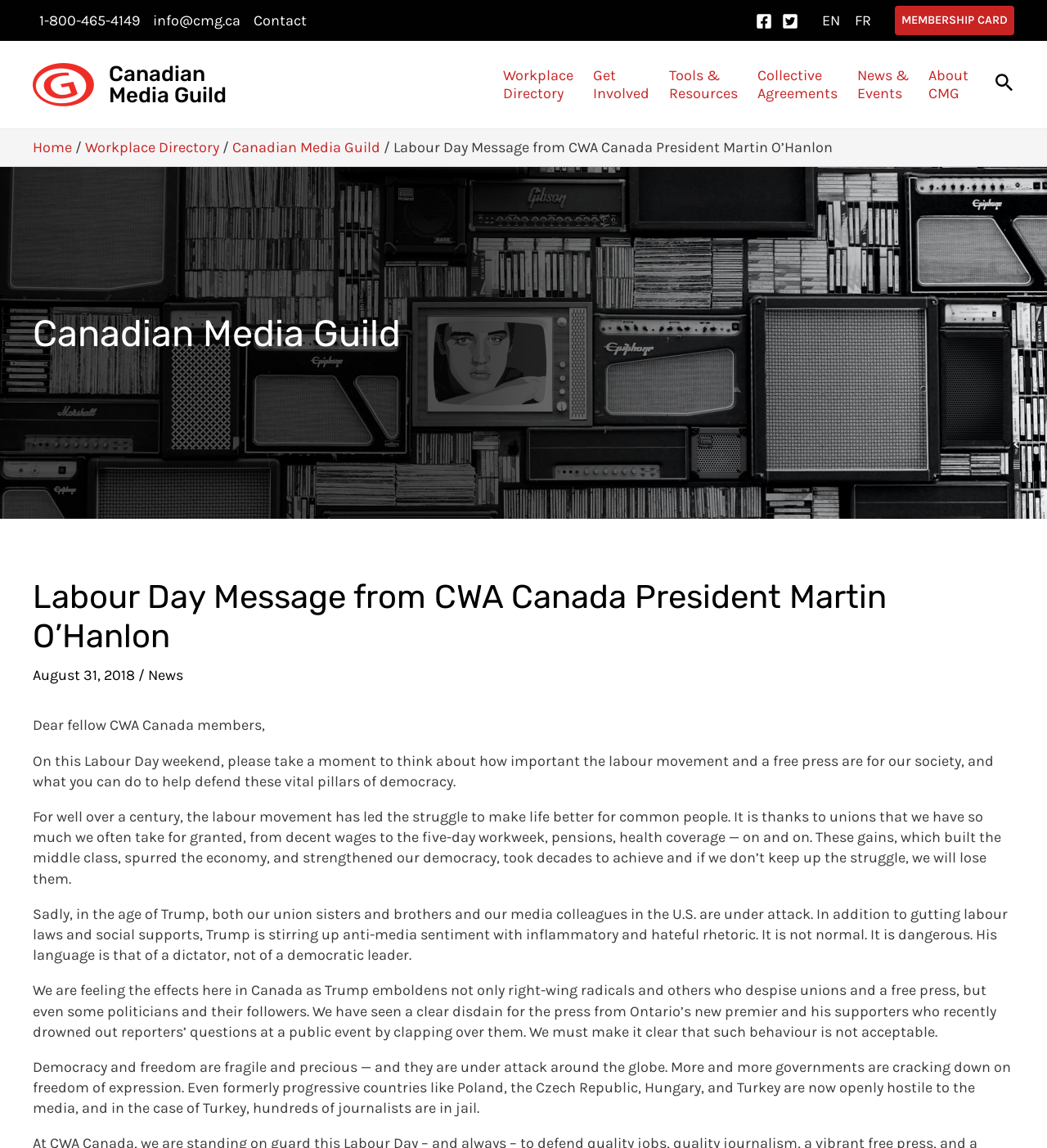Locate the bounding box coordinates of the element that should be clicked to execute the following instruction: "Click the Facebook link".

[0.722, 0.011, 0.738, 0.026]